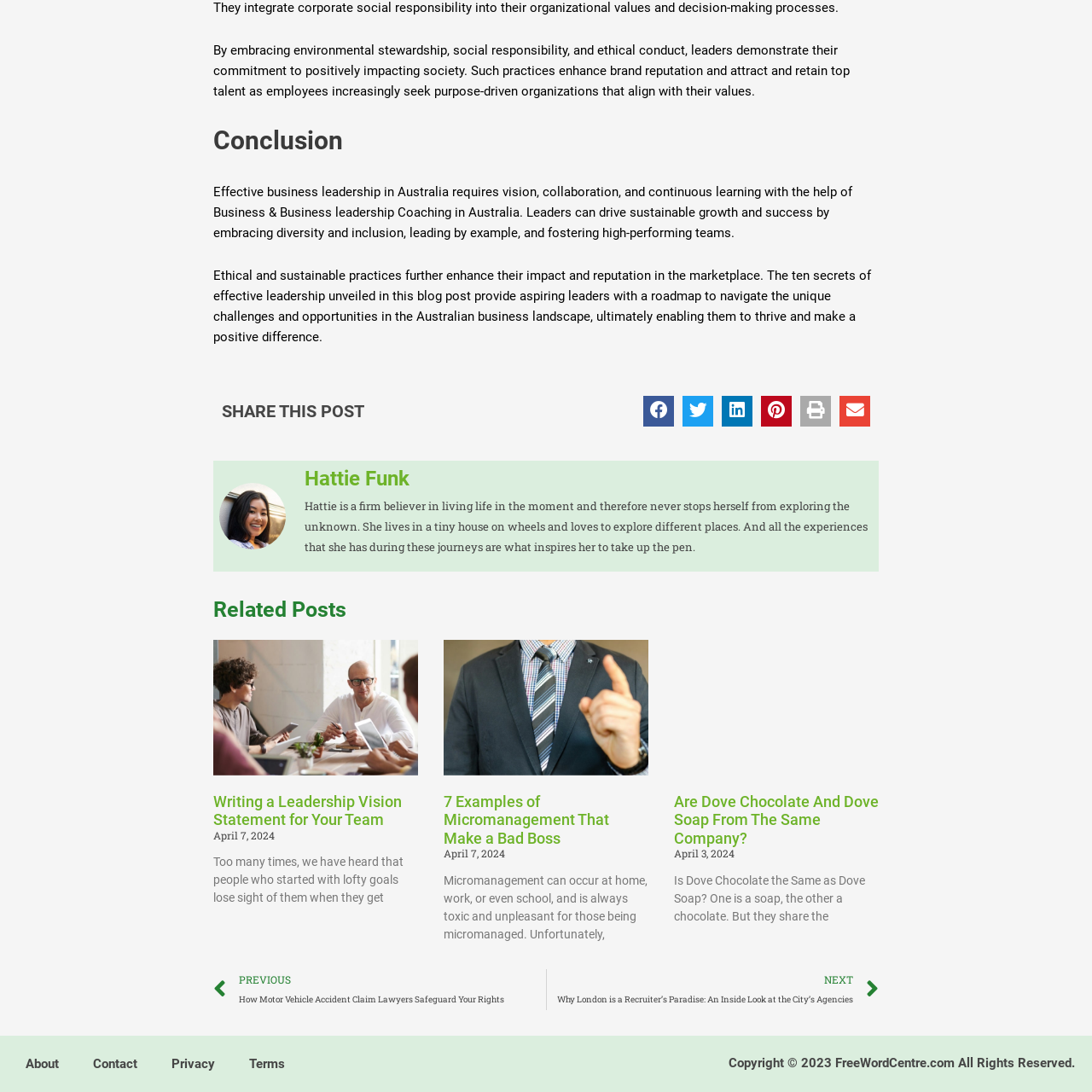Provide a brief response using a word or short phrase to this question:
What type of content is displayed in the 'Related Posts' section?

Links to other articles